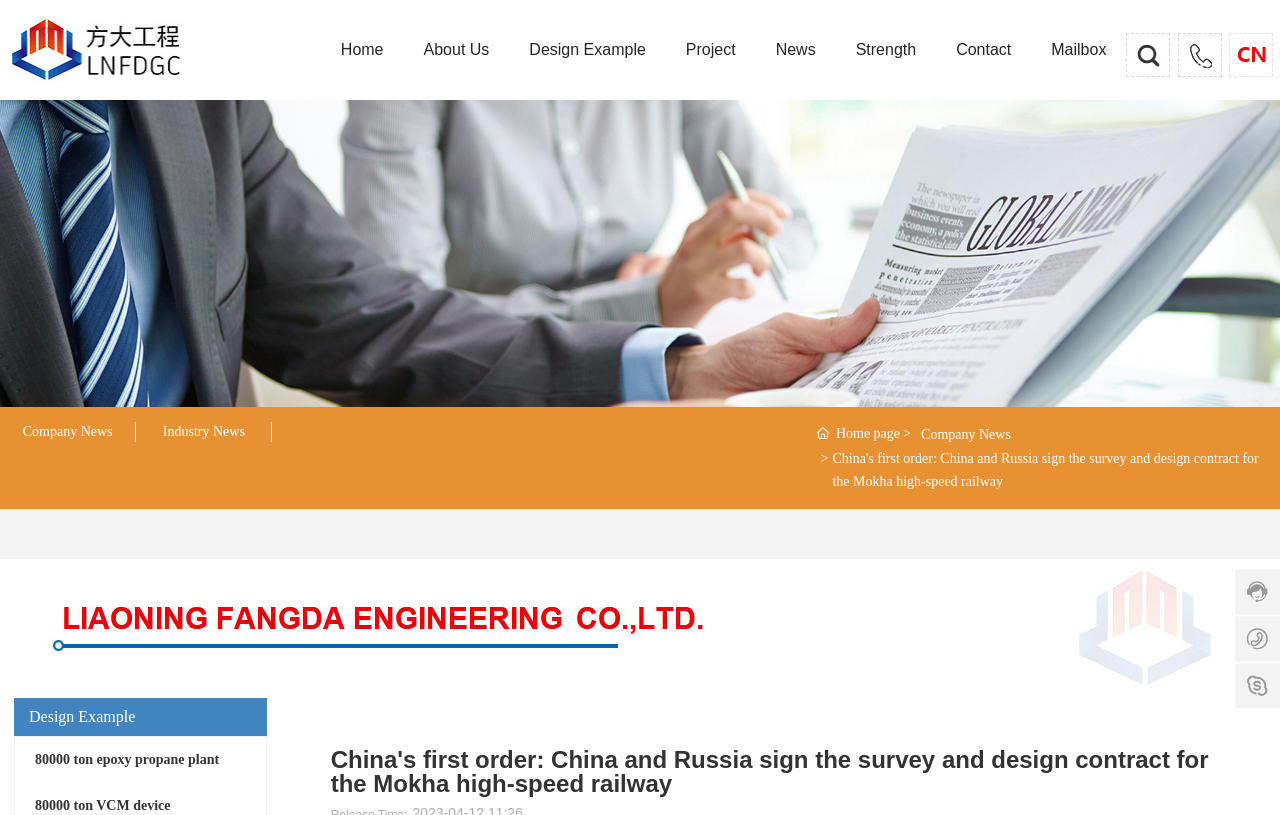Give a one-word or one-phrase response to the question: 
What is the company name?

Fangda Engineering Design Co., Ltd